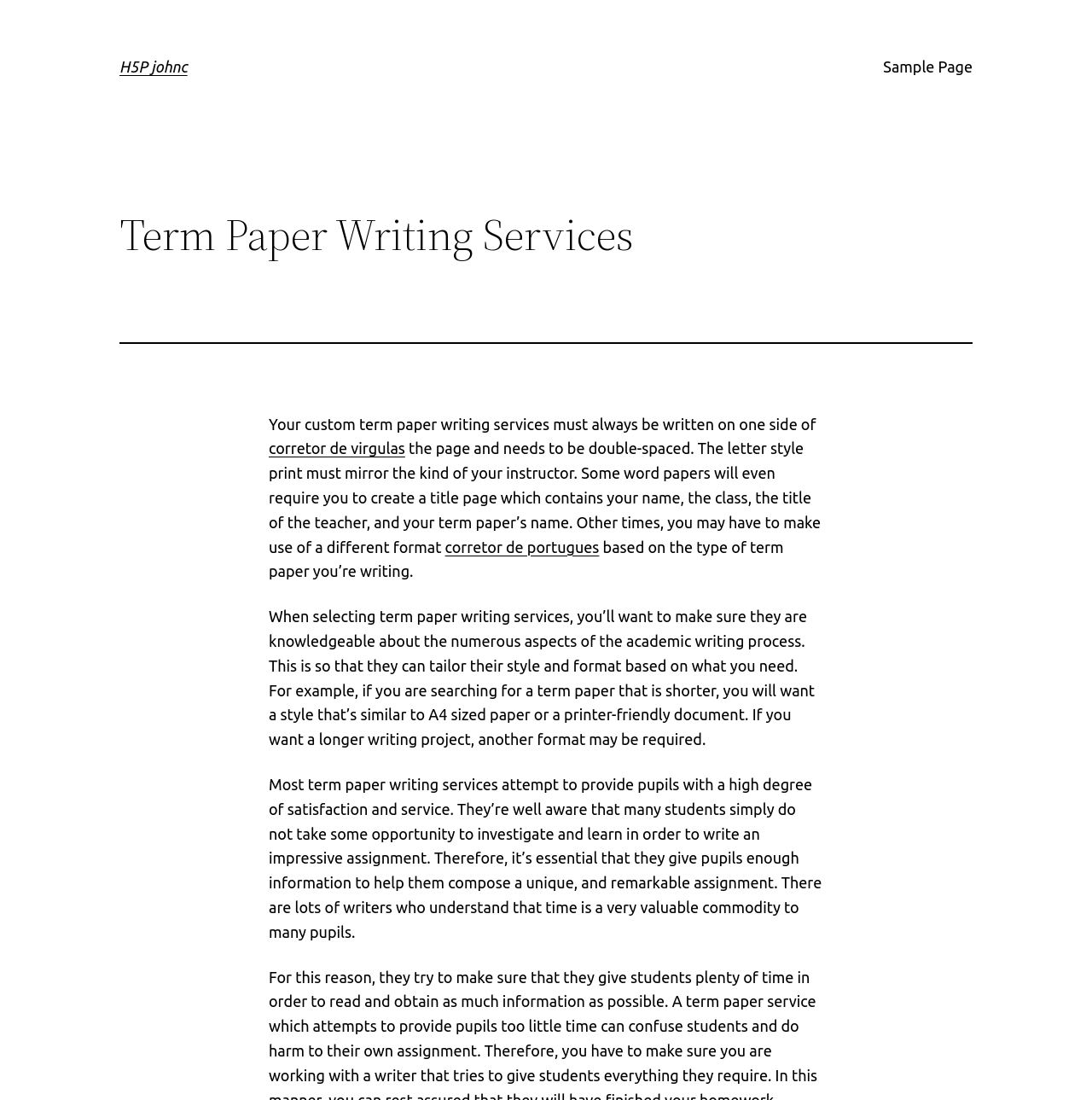Predict the bounding box of the UI element based on this description: "corretor de portugues".

[0.407, 0.489, 0.549, 0.505]